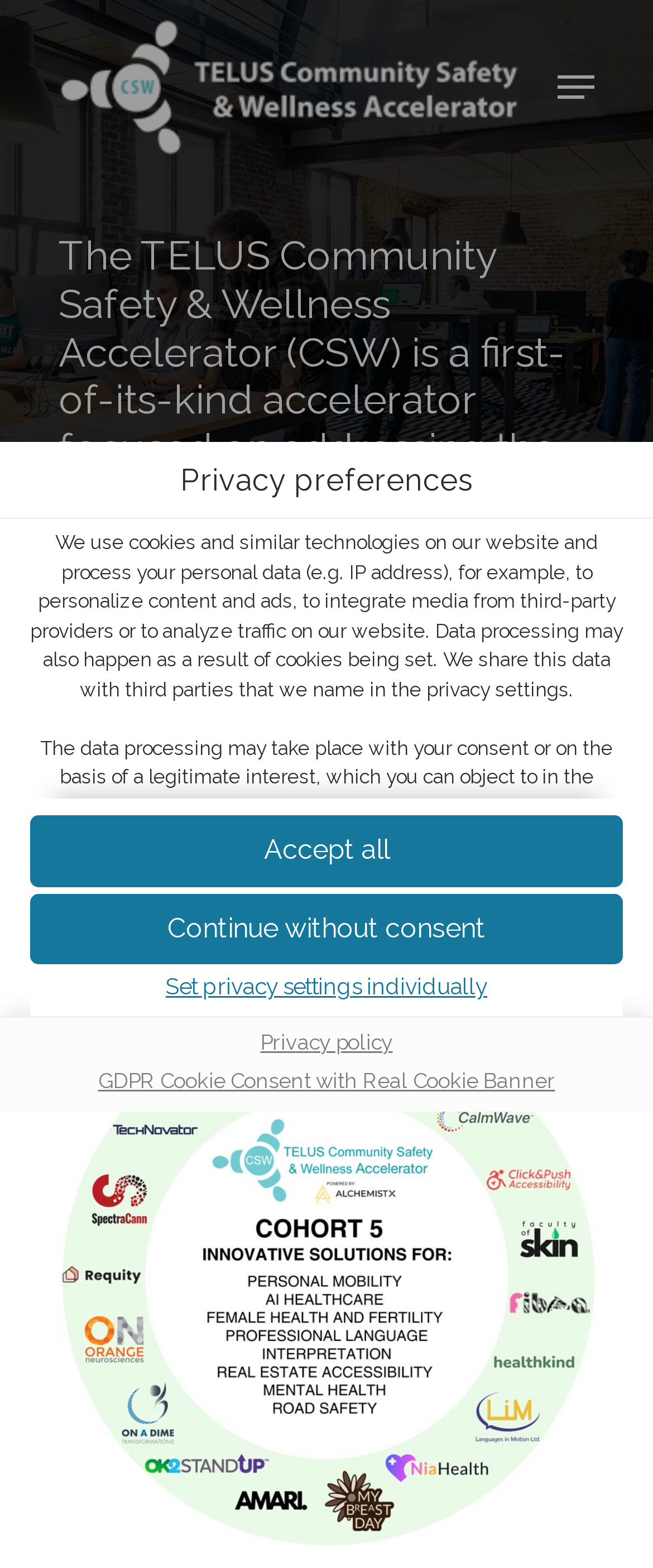Provide a short answer to the following question with just one word or phrase: What analytics tool is used on the website?

Google Analytics